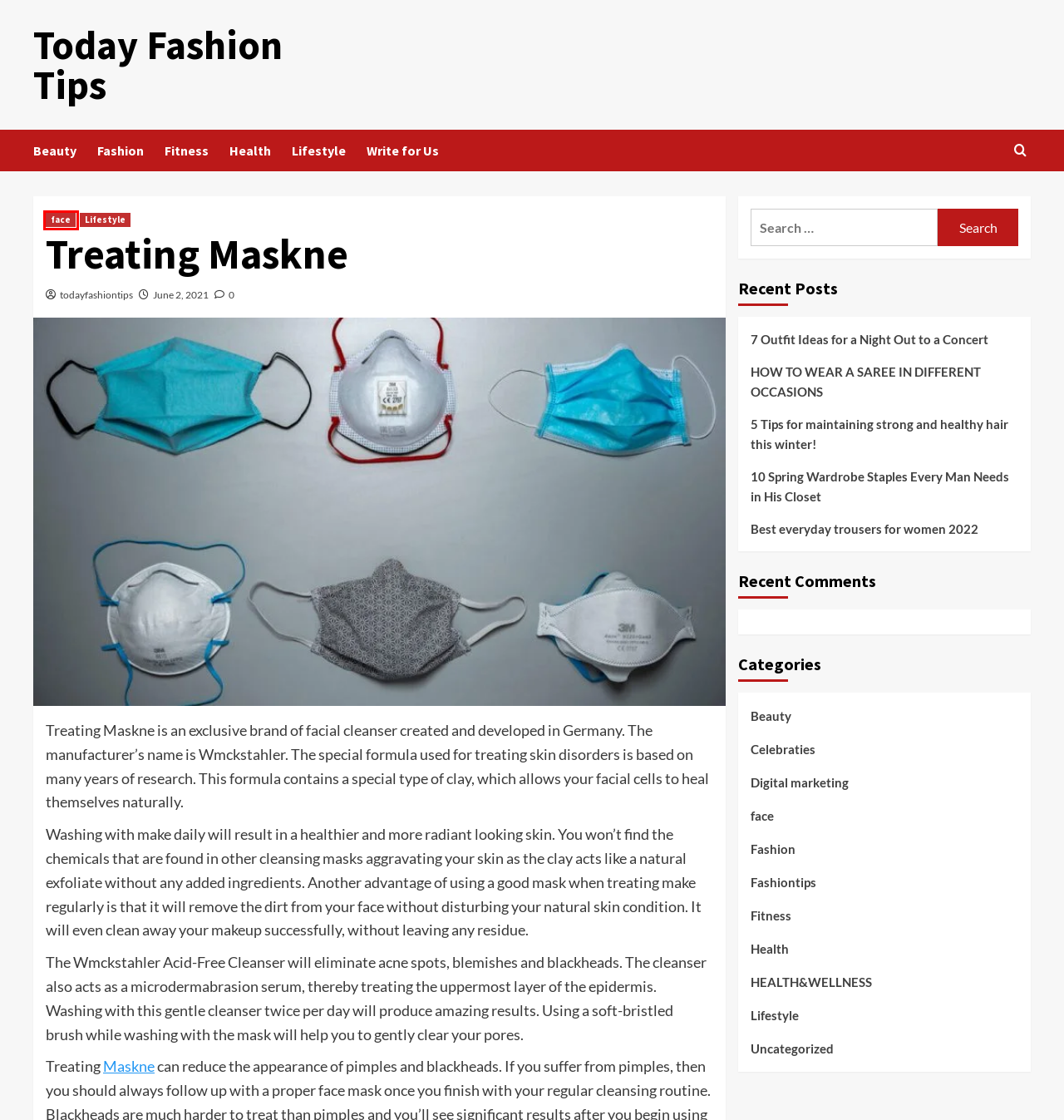You have a screenshot of a webpage with a red bounding box around an element. Choose the best matching webpage description that would appear after clicking the highlighted element. Here are the candidates:
A. HEALTH&WELLNESS Archives - Today Fashion Tips
B. Fashiontips Archives - Today Fashion Tips
C. Digital marketing Archives - Today Fashion Tips
D. Celebraties Archives - Today Fashion Tips
E. Today Fashion Tips -
F. Fashion Archives - Today Fashion Tips
G. face Archives - Today Fashion Tips
H. June 2021 - Today Fashion Tips

G